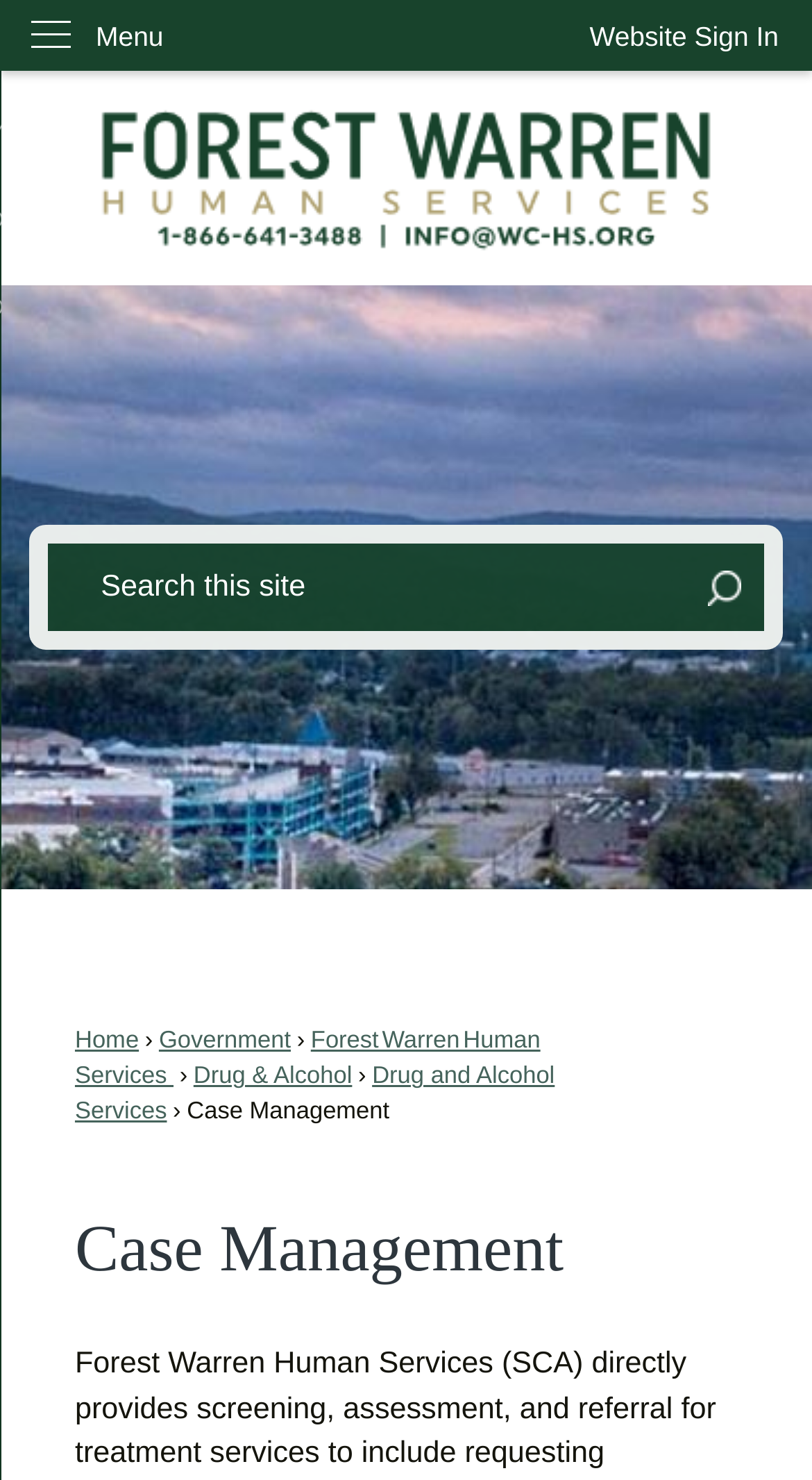Based on the element description: "Website Sign In", identify the UI element and provide its bounding box coordinates. Use four float numbers between 0 and 1, [left, top, right, bottom].

[0.685, 0.0, 1.0, 0.049]